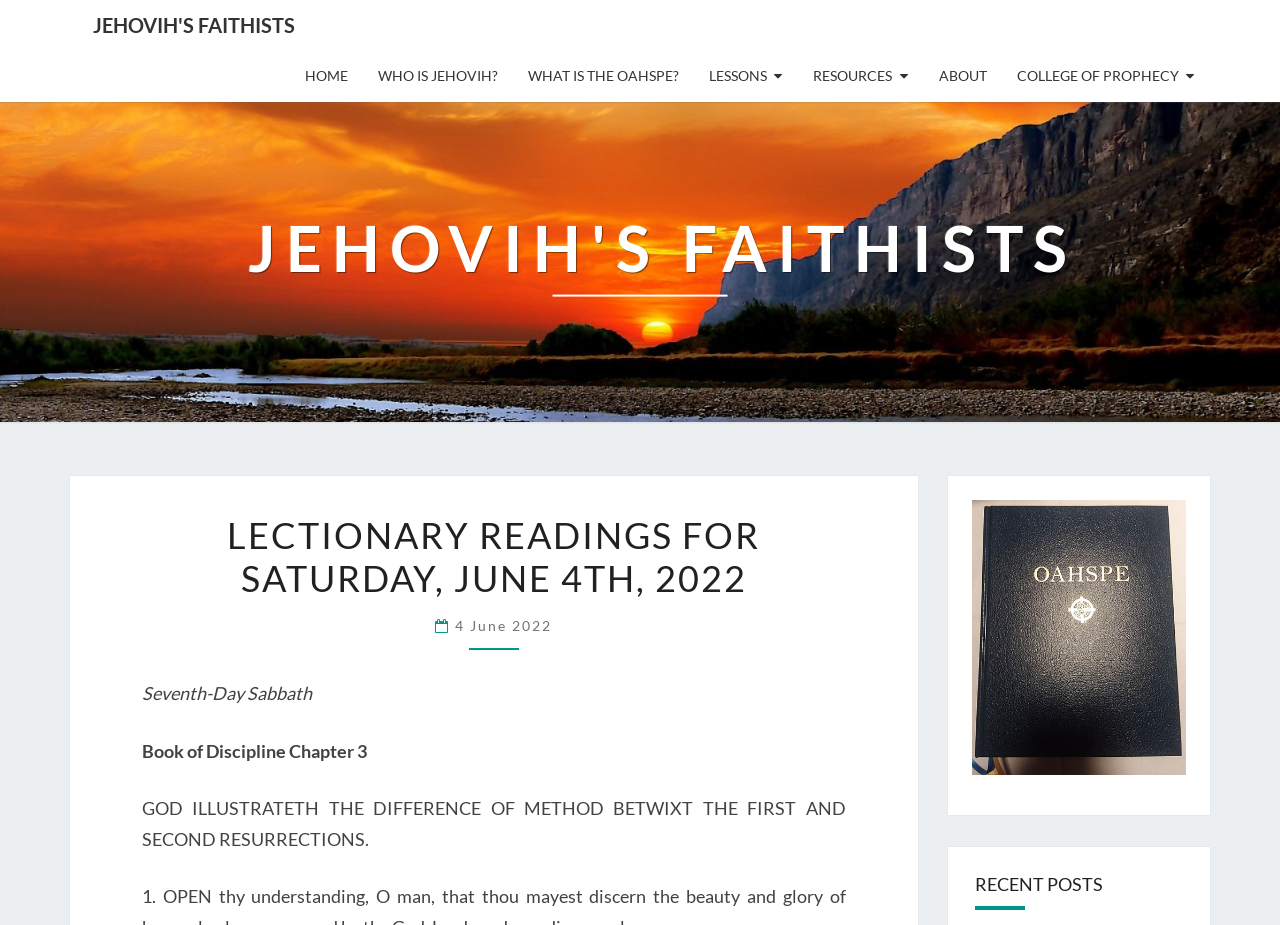Find the bounding box coordinates for the element that must be clicked to complete the instruction: "view lectionary readings for 4 June 2022". The coordinates should be four float numbers between 0 and 1, indicated as [left, top, right, bottom].

[0.356, 0.667, 0.431, 0.686]